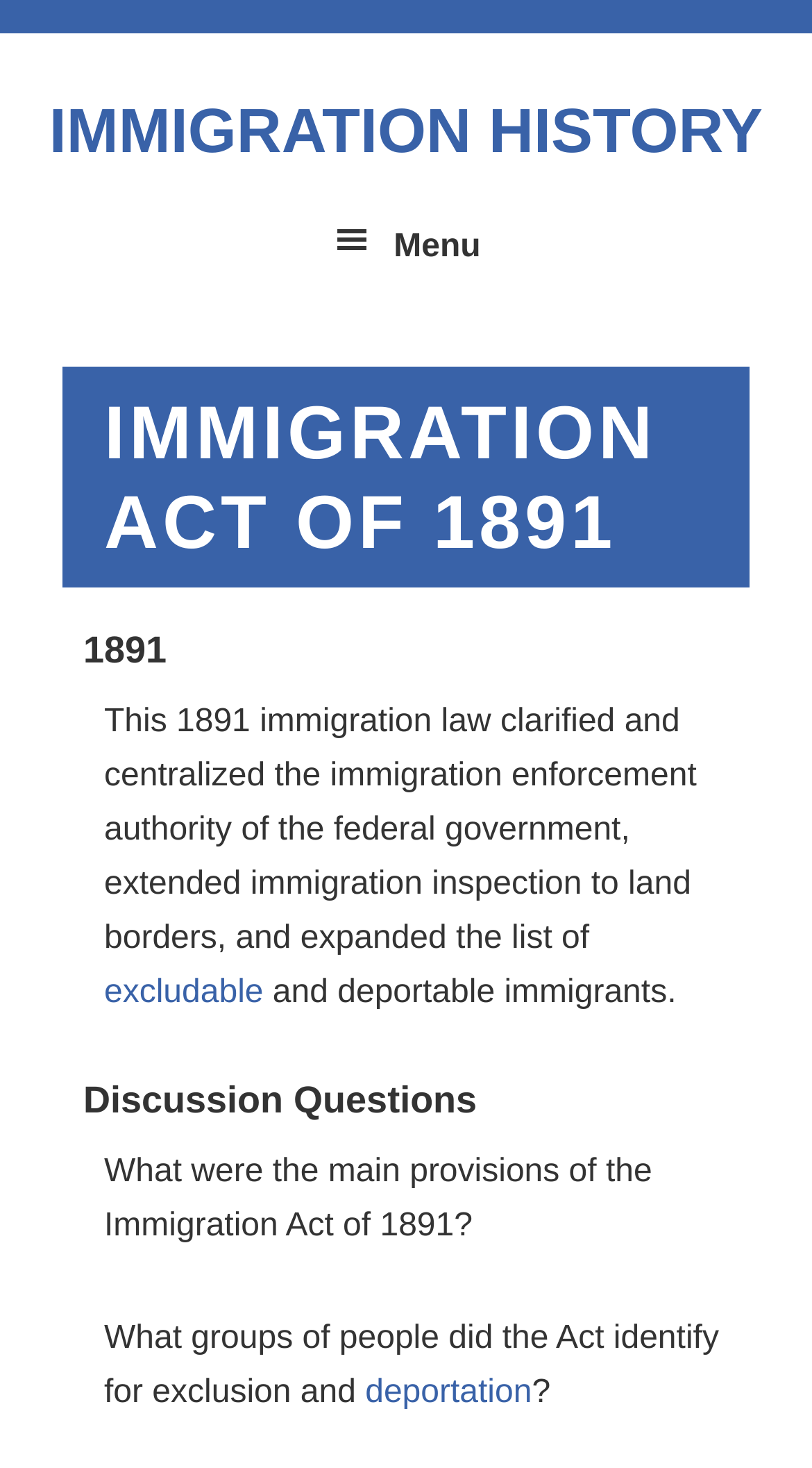Please give a one-word or short phrase response to the following question: 
What groups of people did the Act identify for exclusion and?

Deportation